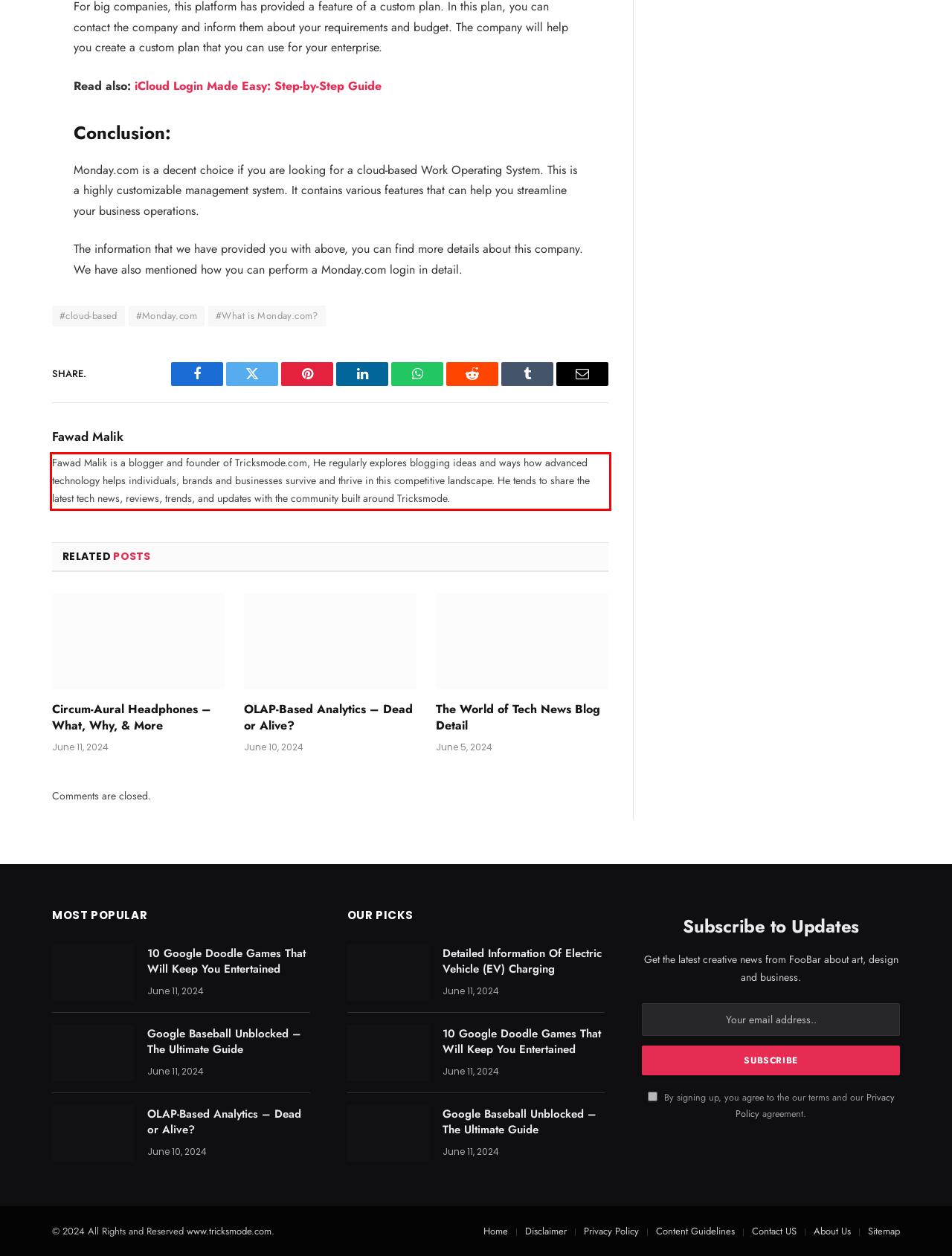By examining the provided screenshot of a webpage, recognize the text within the red bounding box and generate its text content.

Fawad Malik is a blogger and founder of Tricksmode.com, He regularly explores blogging ideas and ways how advanced technology helps individuals, brands and businesses survive and thrive in this competitive landscape. He tends to share the latest tech news, reviews, trends, and updates with the community built around Tricksmode.